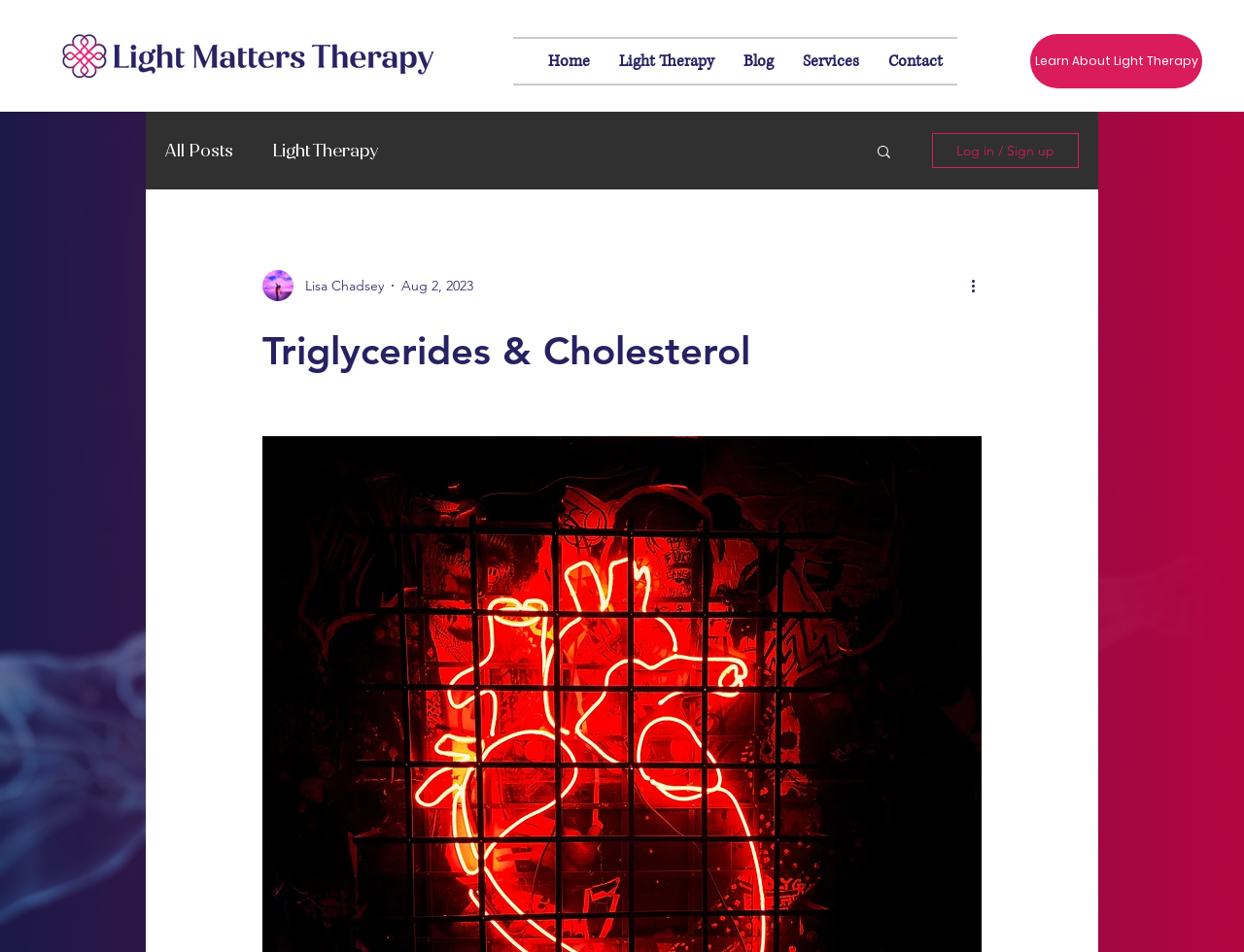Based on the provided description, "All Posts", find the bounding box of the corresponding UI element in the screenshot.

[0.133, 0.146, 0.188, 0.17]